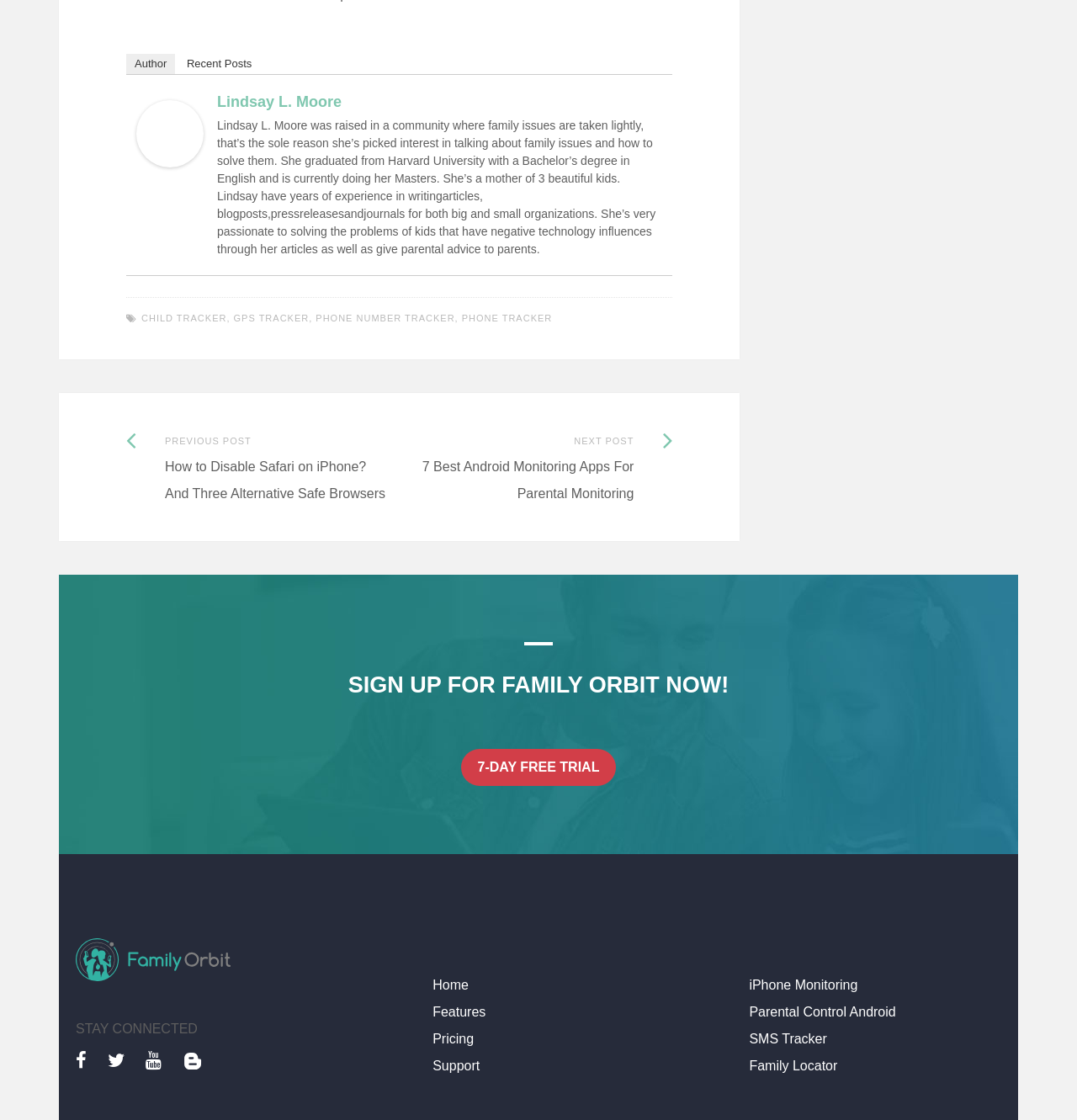What is the author's name?
Deliver a detailed and extensive answer to the question.

The author's name is mentioned in the static text element with the description 'Lindsay L. Moore was raised in a community where family issues are taken lightly...' which provides a brief biography of the author.